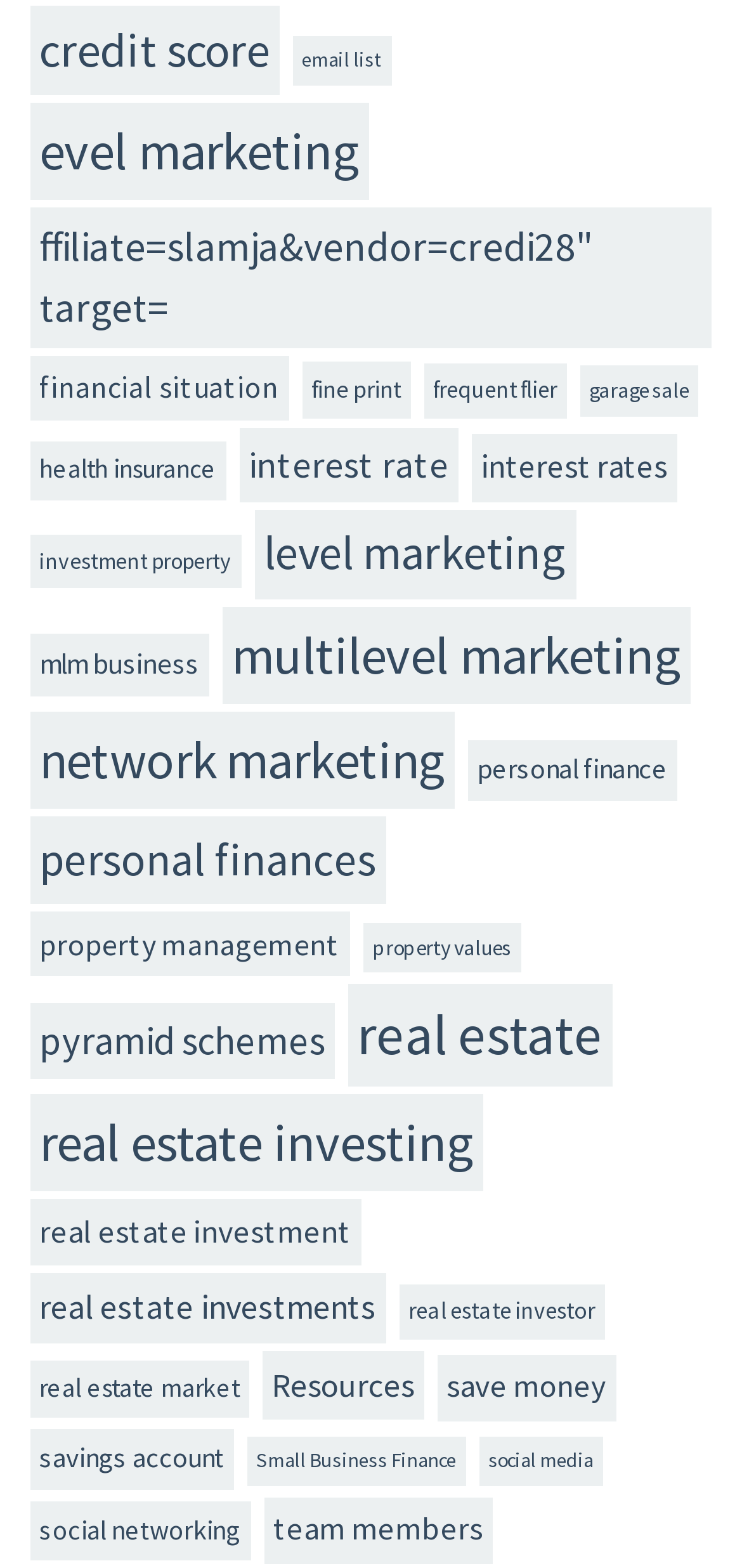Identify the bounding box coordinates of the clickable region to carry out the given instruction: "Browse social networking options".

[0.04, 0.957, 0.338, 0.995]